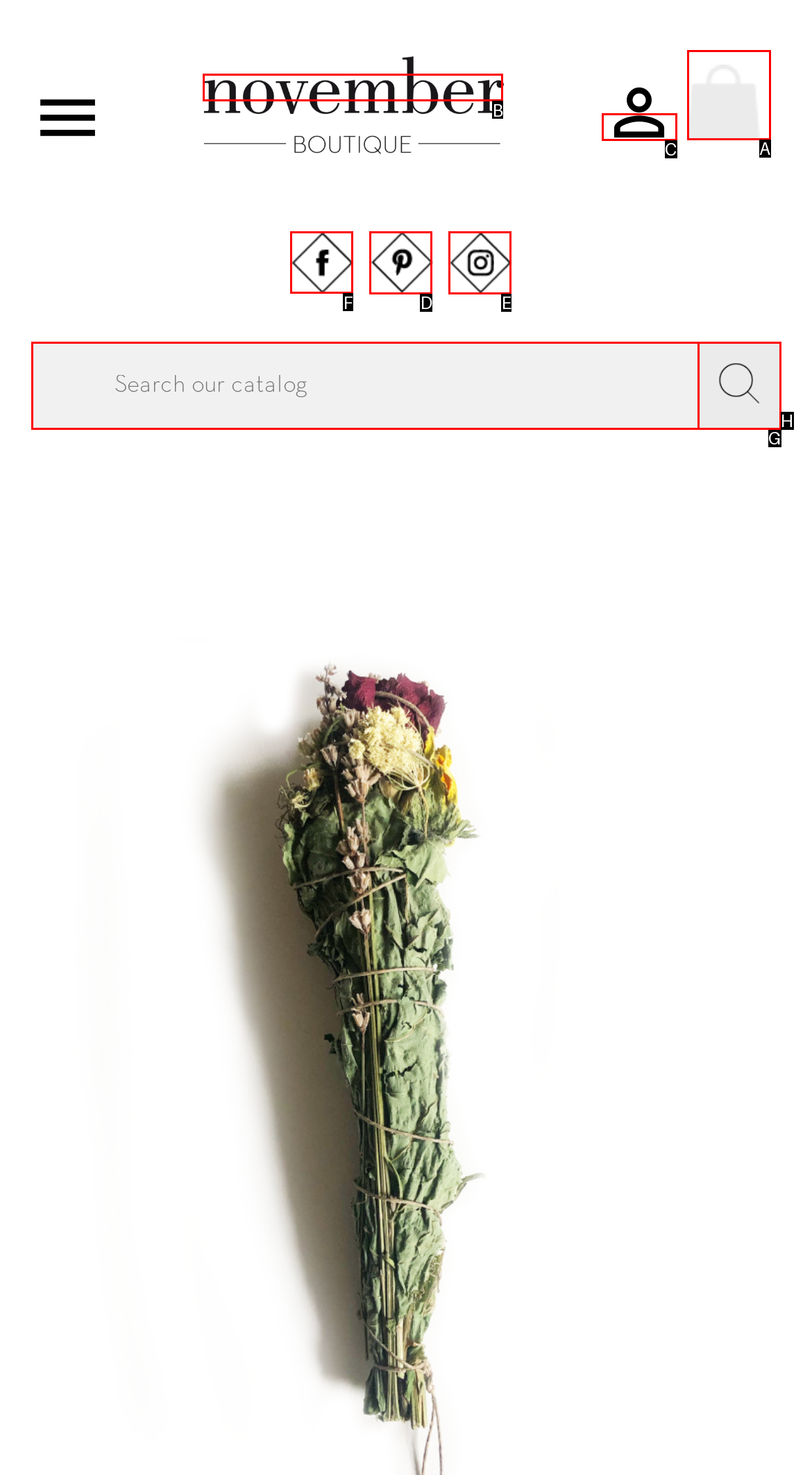Select the option I need to click to accomplish this task: Follow on Facebook
Provide the letter of the selected choice from the given options.

F